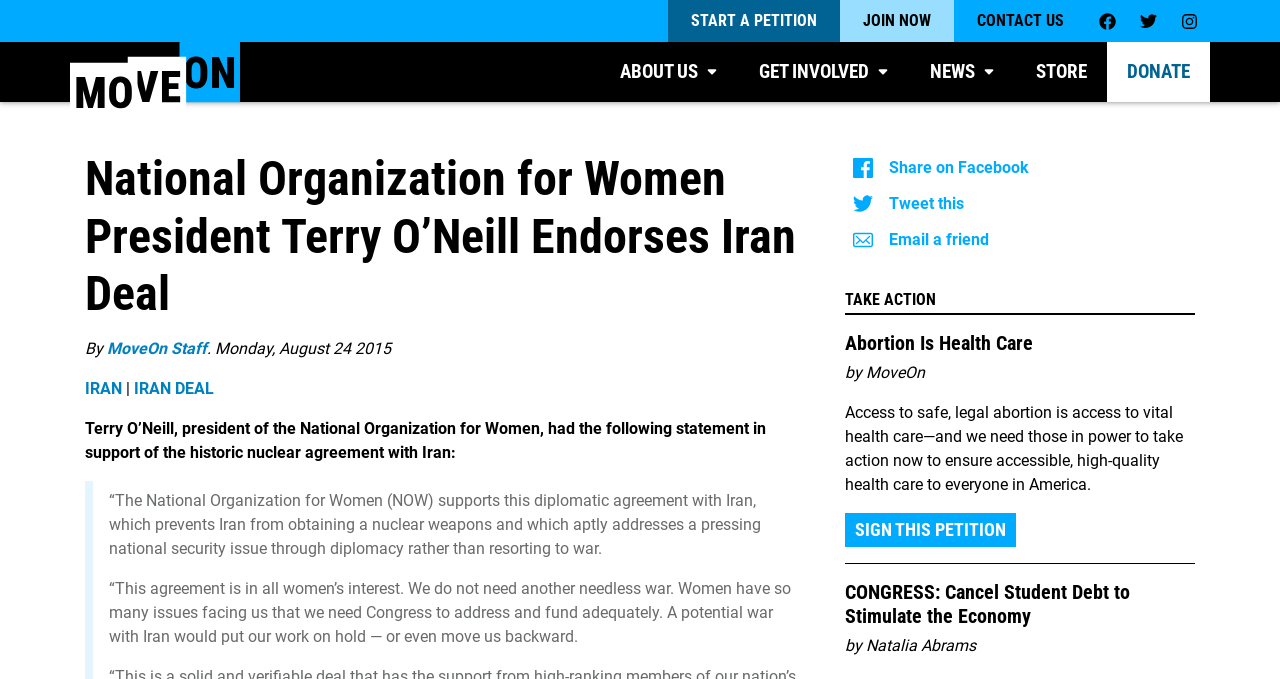Specify the bounding box coordinates for the region that must be clicked to perform the given instruction: "Check the 'Recent Posts' section".

None